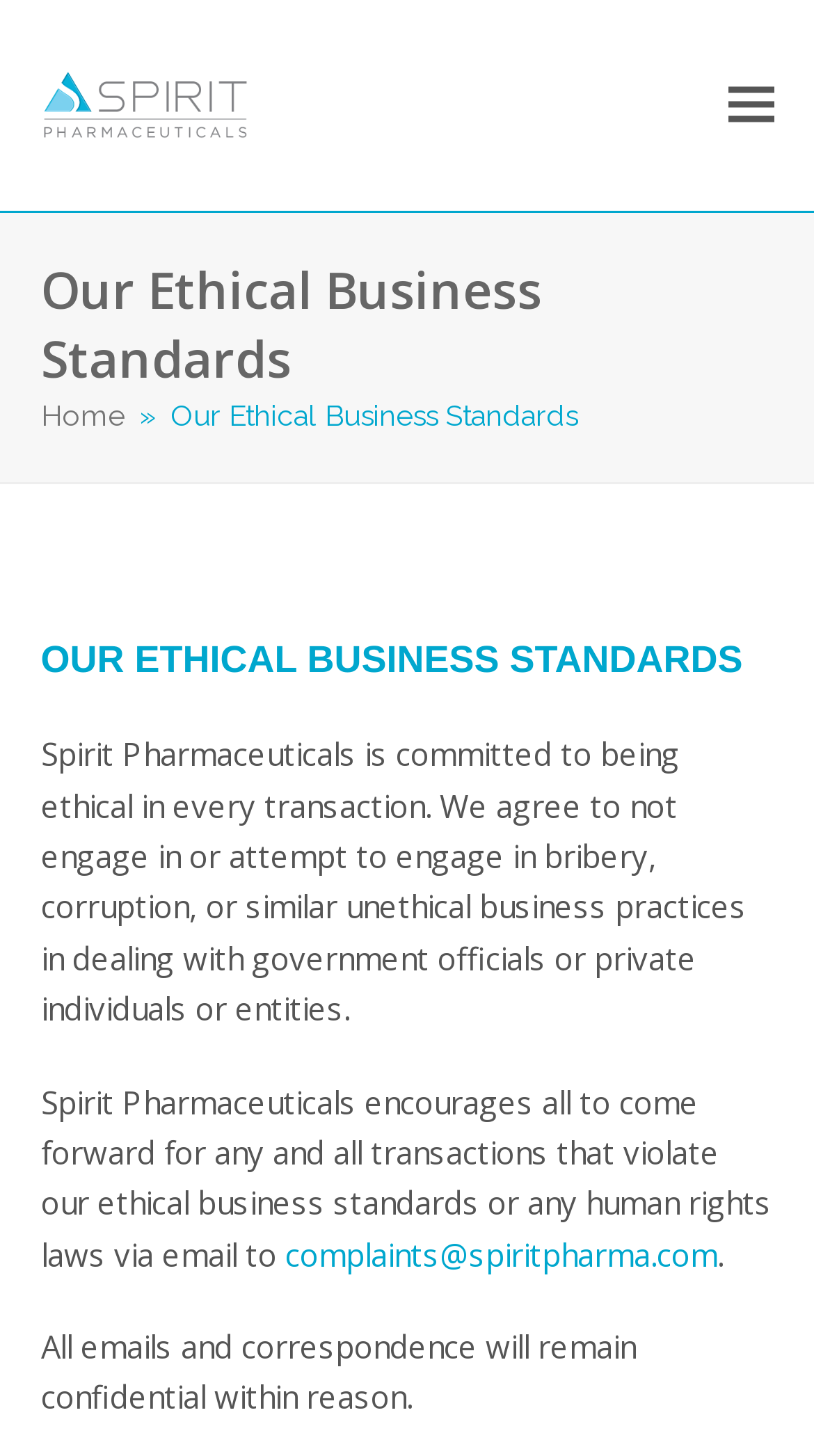Using the provided element description "alt="Spirit Pharmaceuticals"", determine the bounding box coordinates of the UI element.

[0.05, 0.055, 0.306, 0.084]